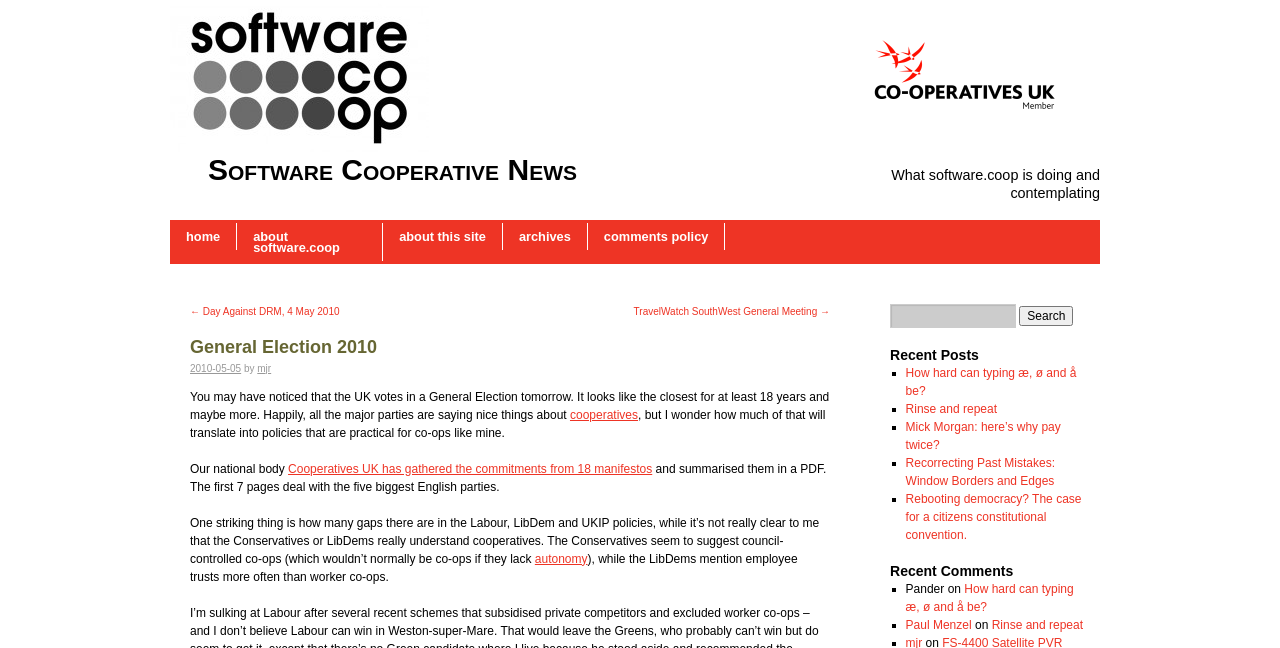Locate the bounding box coordinates of the area you need to click to fulfill this instruction: 'Read the 'General Election 2010' article'. The coordinates must be in the form of four float numbers ranging from 0 to 1: [left, top, right, bottom].

[0.148, 0.519, 0.648, 0.555]